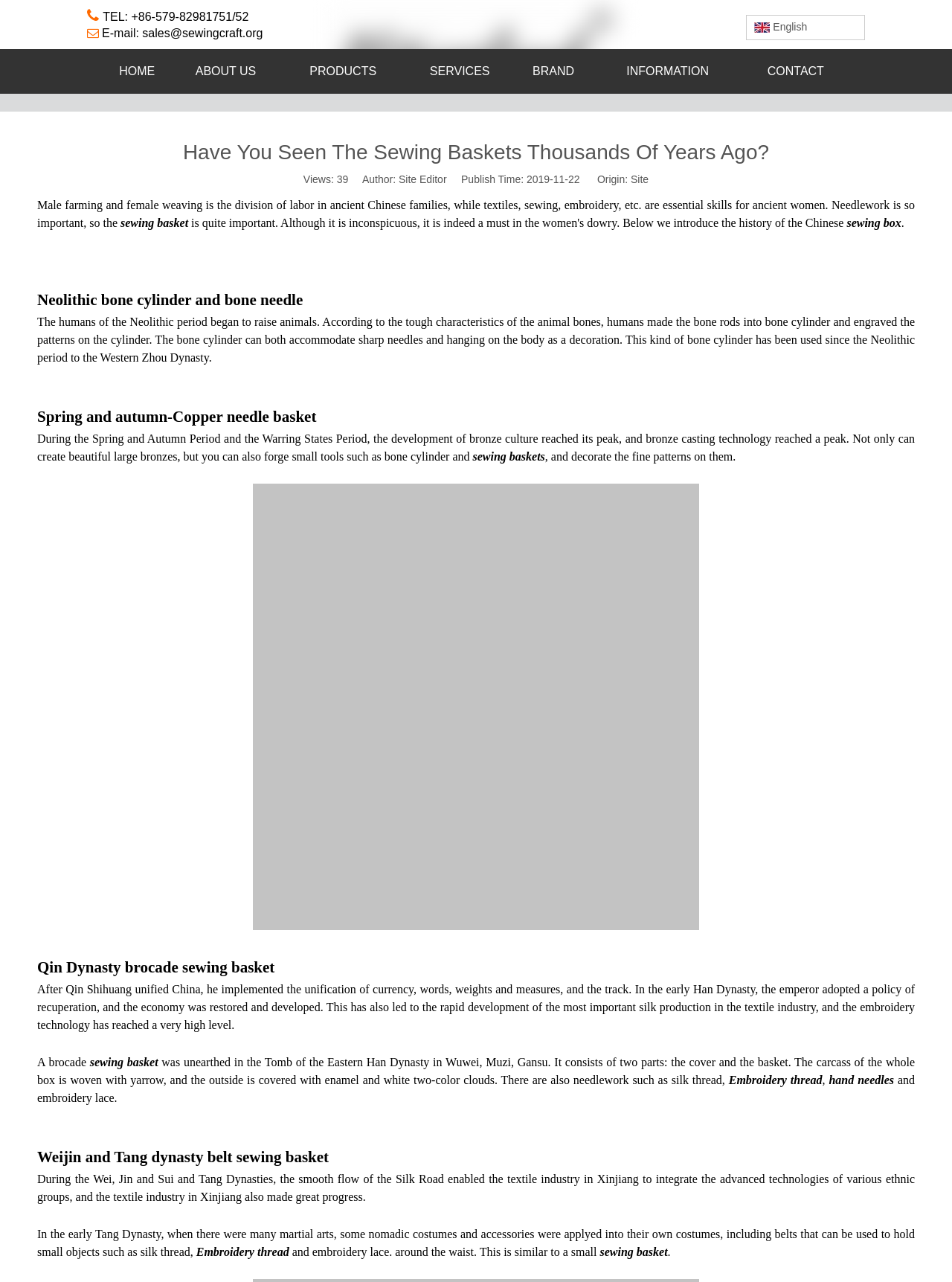Given the description "Information", determine the bounding box of the corresponding UI element.

[0.622, 0.038, 0.781, 0.073]